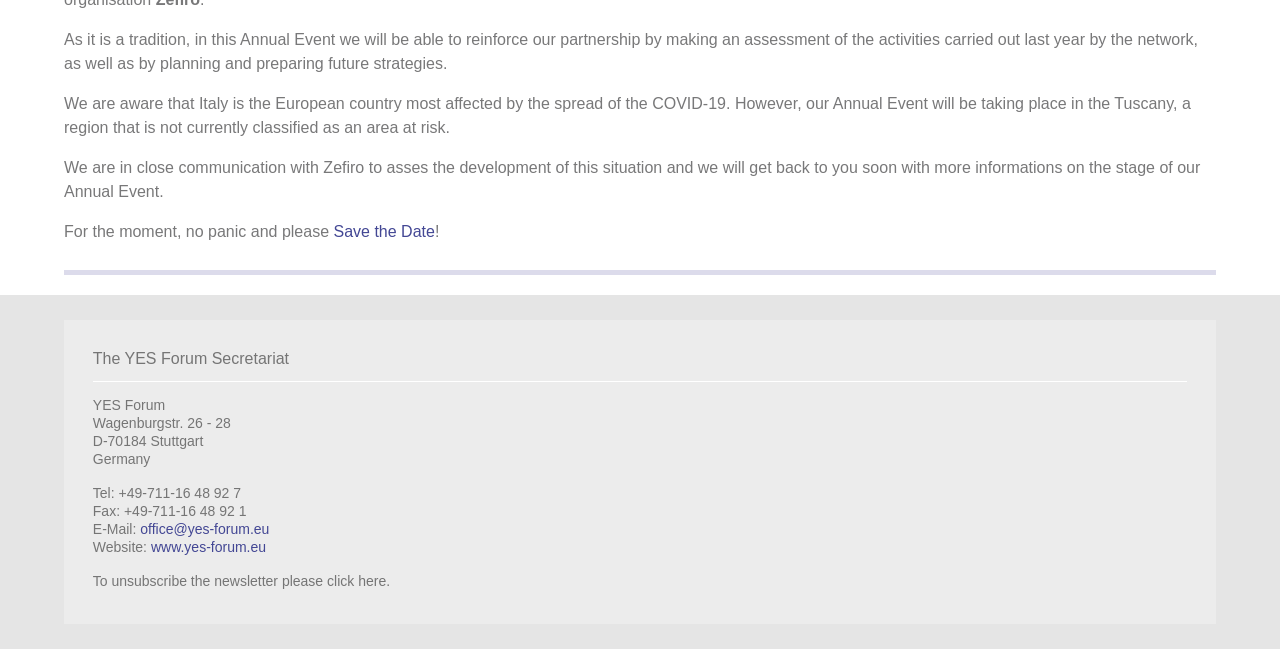Based on the provided description, "Save the Date", find the bounding box of the corresponding UI element in the screenshot.

[0.261, 0.343, 0.34, 0.369]